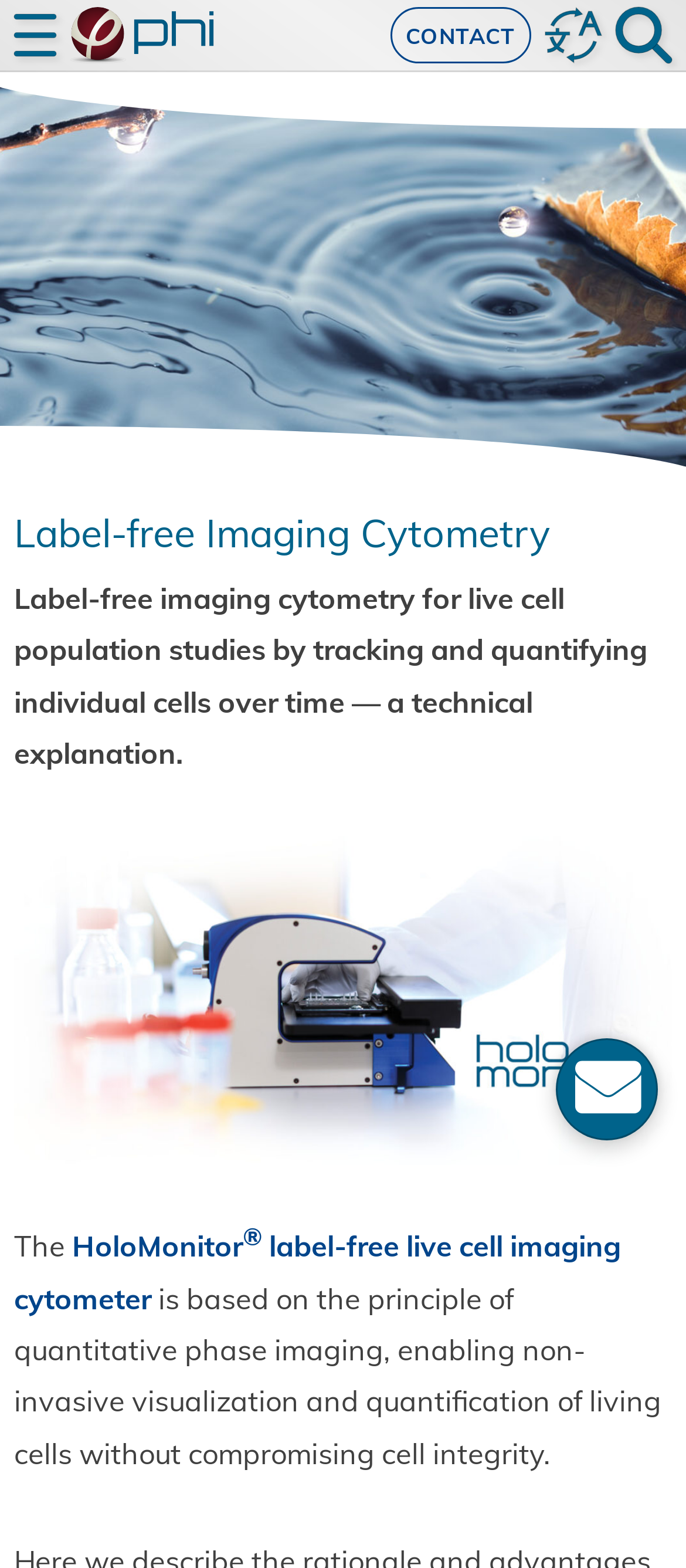Pinpoint the bounding box coordinates of the area that must be clicked to complete this instruction: "Click the HoloMonitor label-free live cell imaging cytometer link".

[0.021, 0.784, 0.905, 0.839]